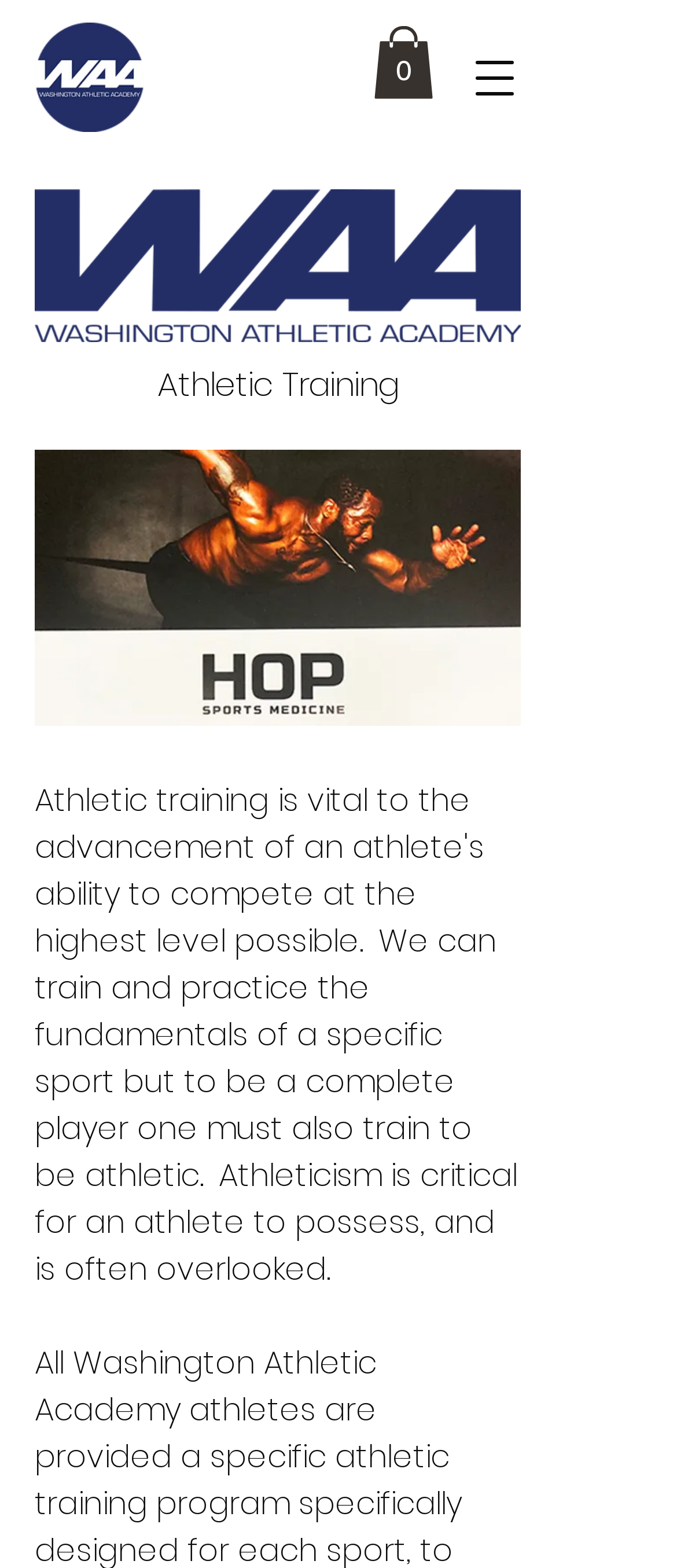What is the purpose of the button at the top right corner?
Look at the image and answer with only one word or phrase.

Open navigation menu